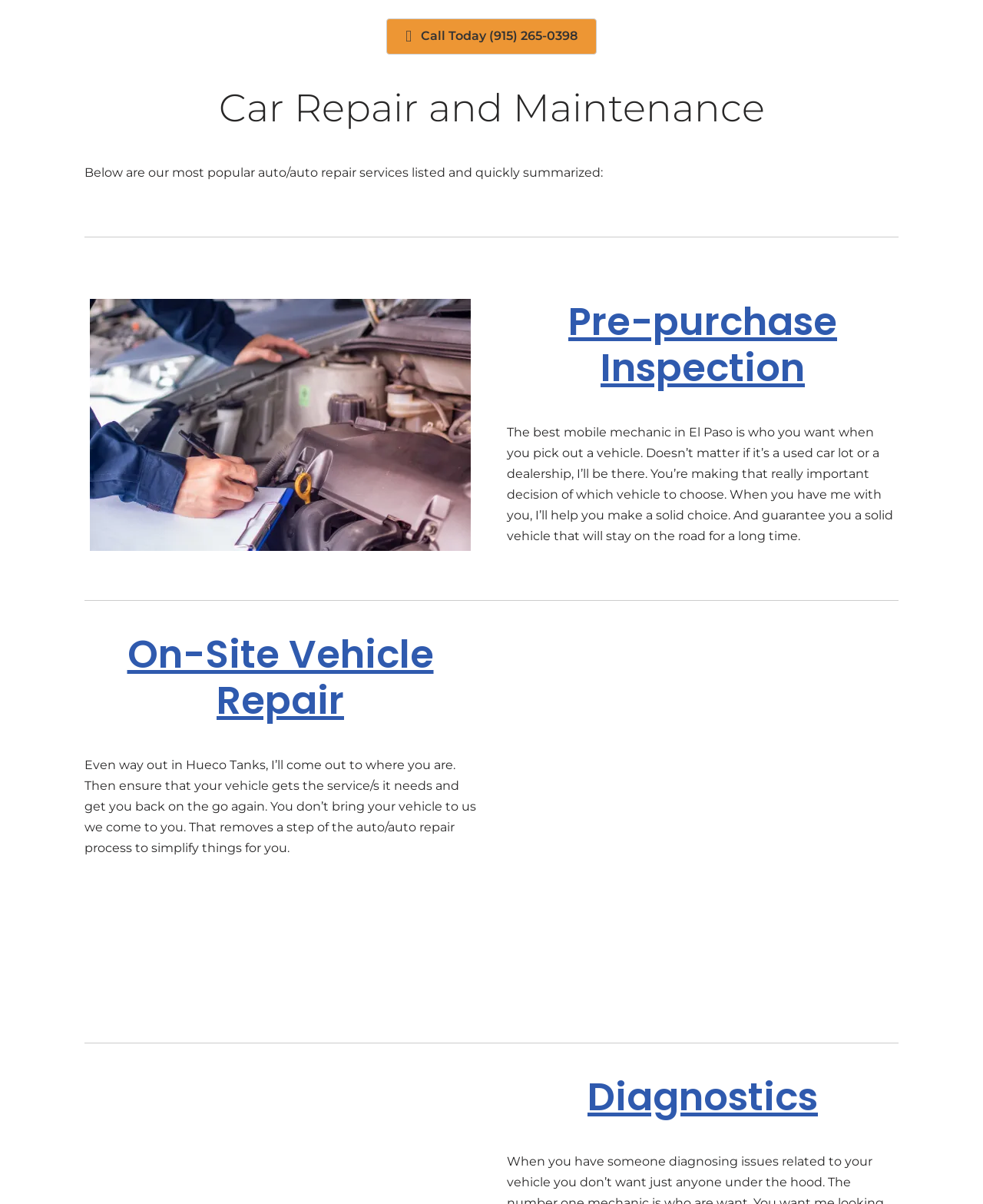Please provide the bounding box coordinates in the format (top-left x, top-left y, bottom-right x, bottom-right y). Remember, all values are floating point numbers between 0 and 1. What is the bounding box coordinate of the region described as: On-Site Vehicle Repair

[0.129, 0.521, 0.441, 0.604]